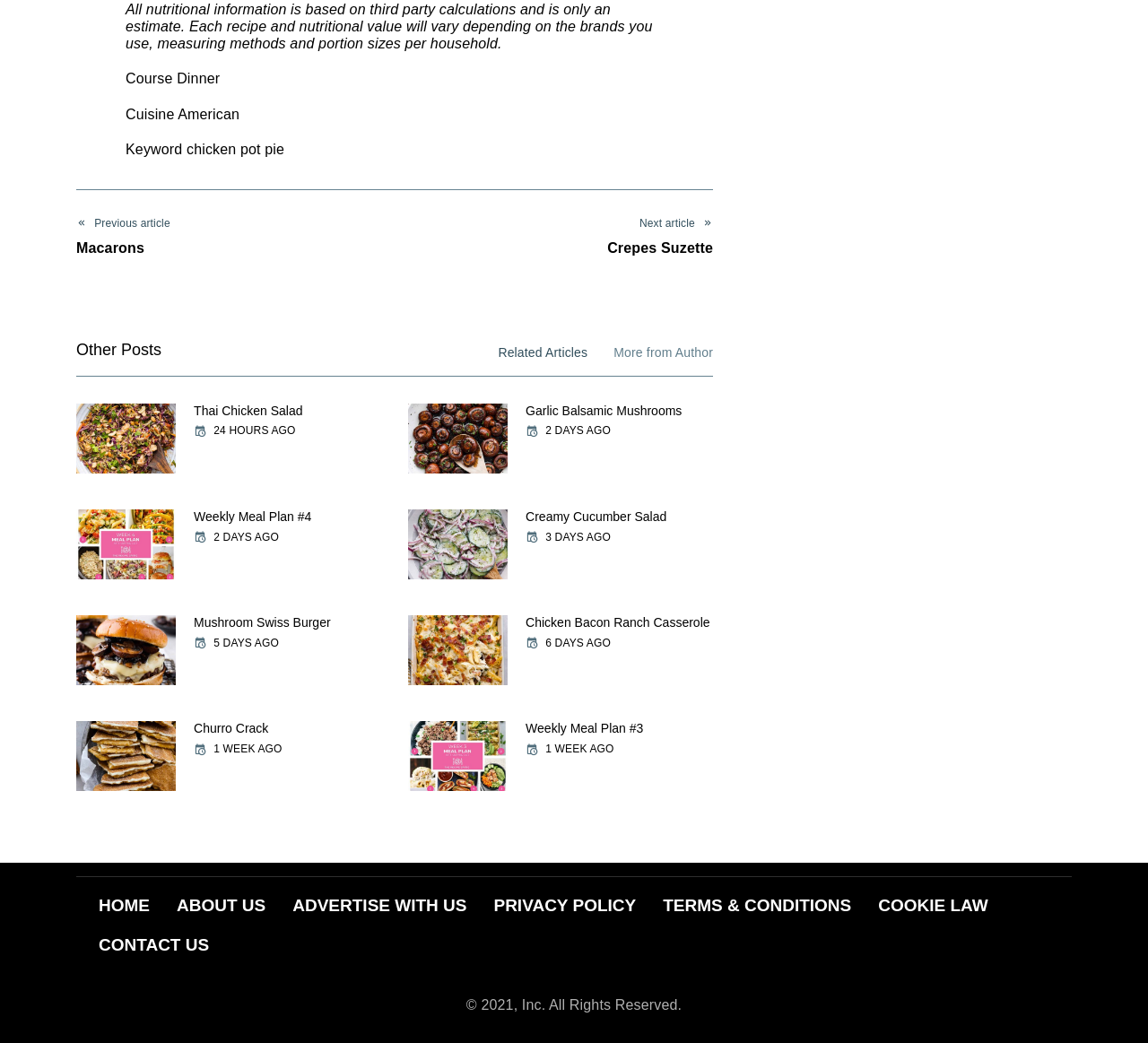What is the purpose of the 'Posts' navigation section?
Please ensure your answer is as detailed and informative as possible.

The 'Posts' navigation section, which includes 'Previous article' and 'Next article' links, is designed to allow users to navigate between different articles on the webpage.